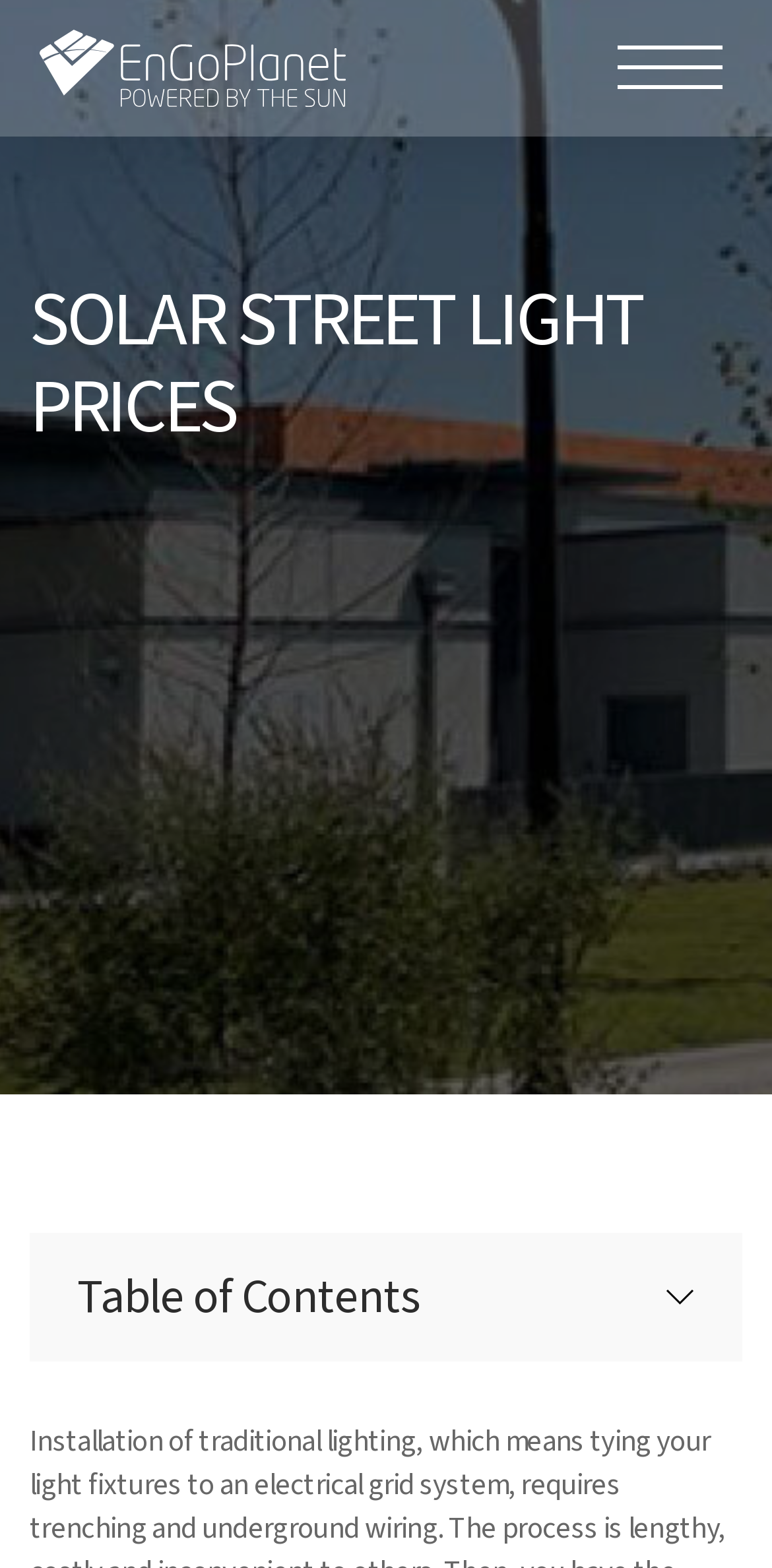Extract the main heading from the webpage content.

SOLAR STREET LIGHT PRICES